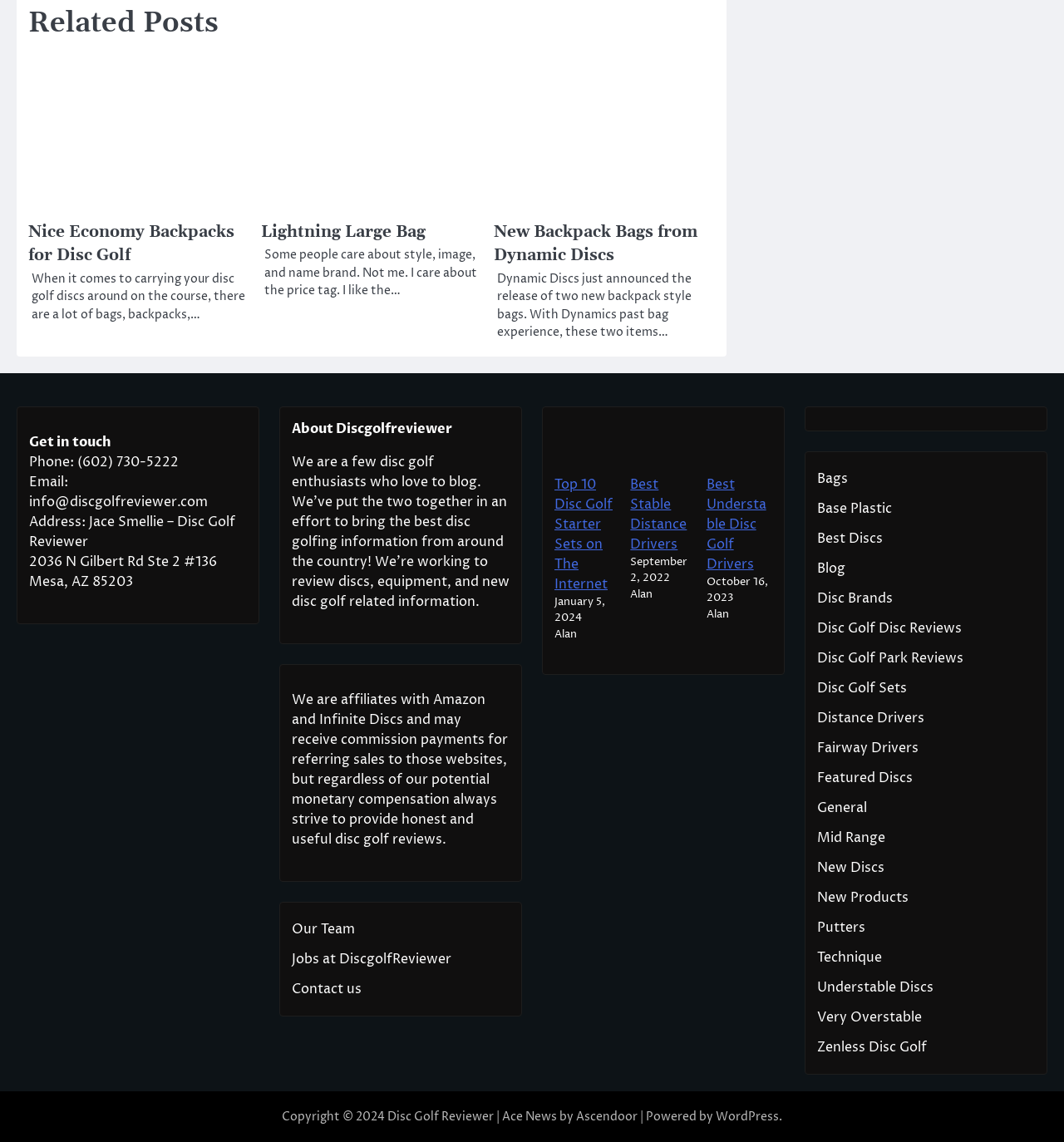What is the date of the article 'Top 10 Disc Golf Starter Sets on The Internet'?
Answer the question with a single word or phrase derived from the image.

January 5, 2024